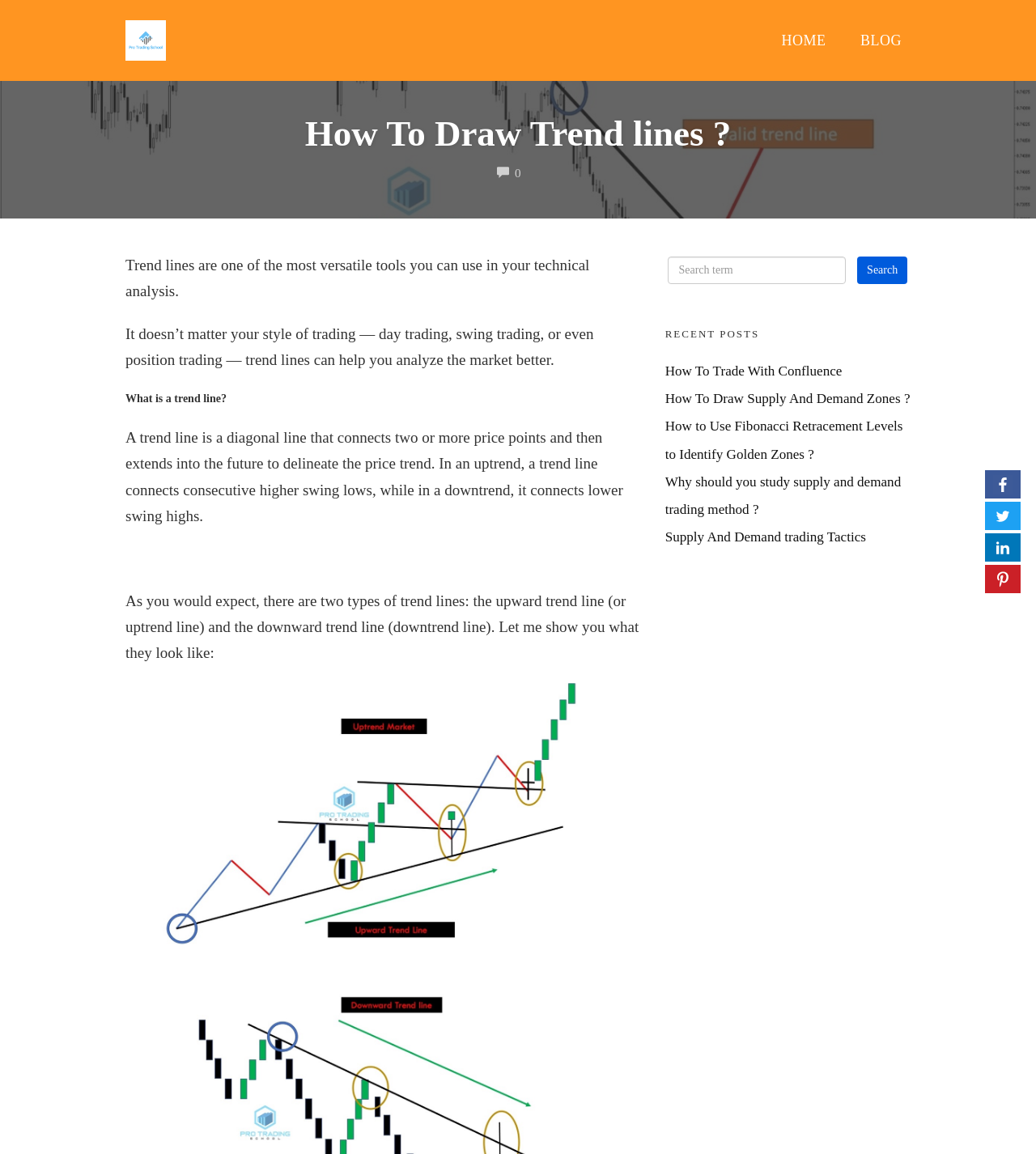Please identify the bounding box coordinates of the element that needs to be clicked to perform the following instruction: "Search for a term".

[0.645, 0.222, 0.816, 0.246]